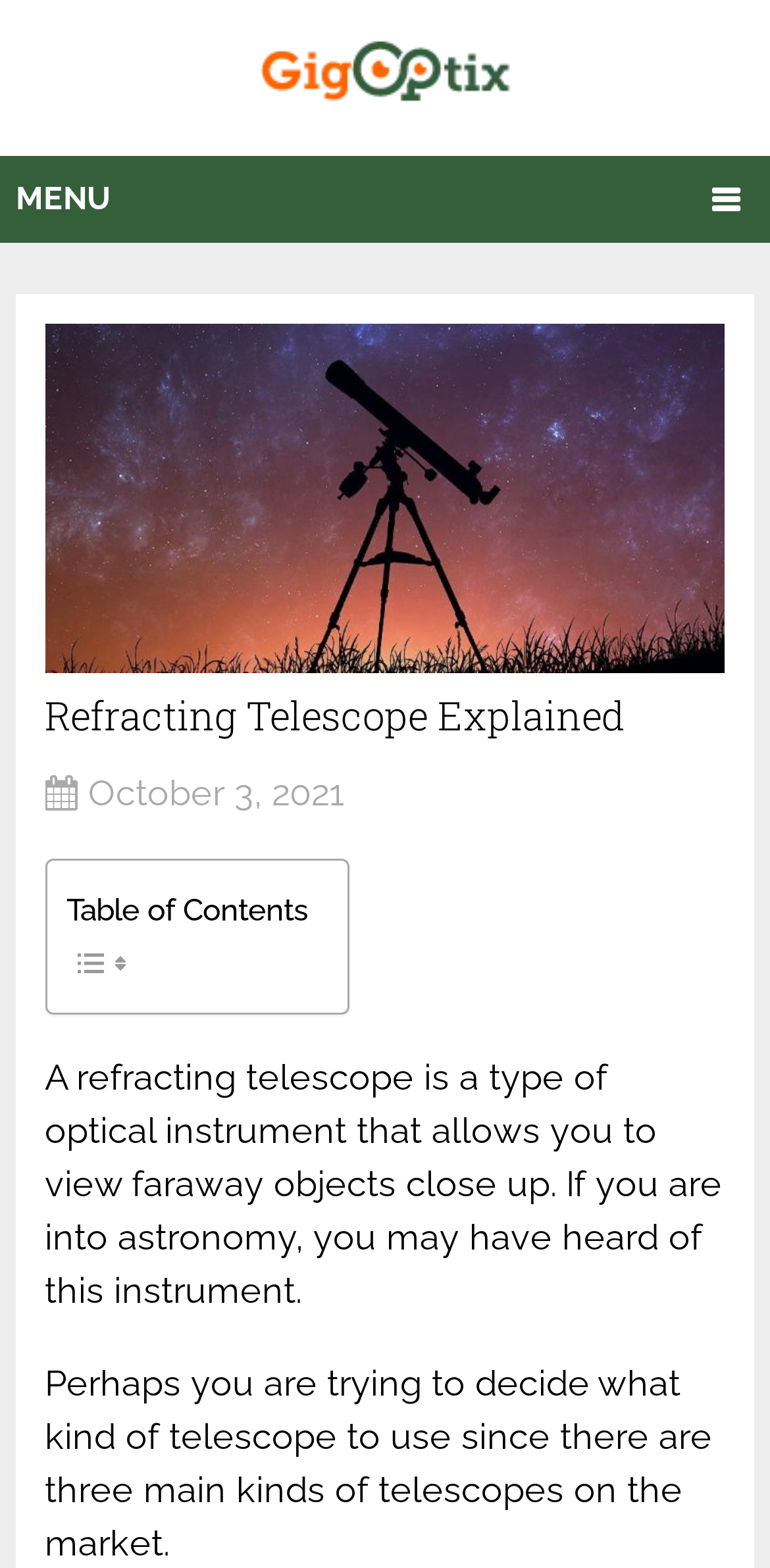Identify the primary heading of the webpage and provide its text.

Refracting Telescope Explained